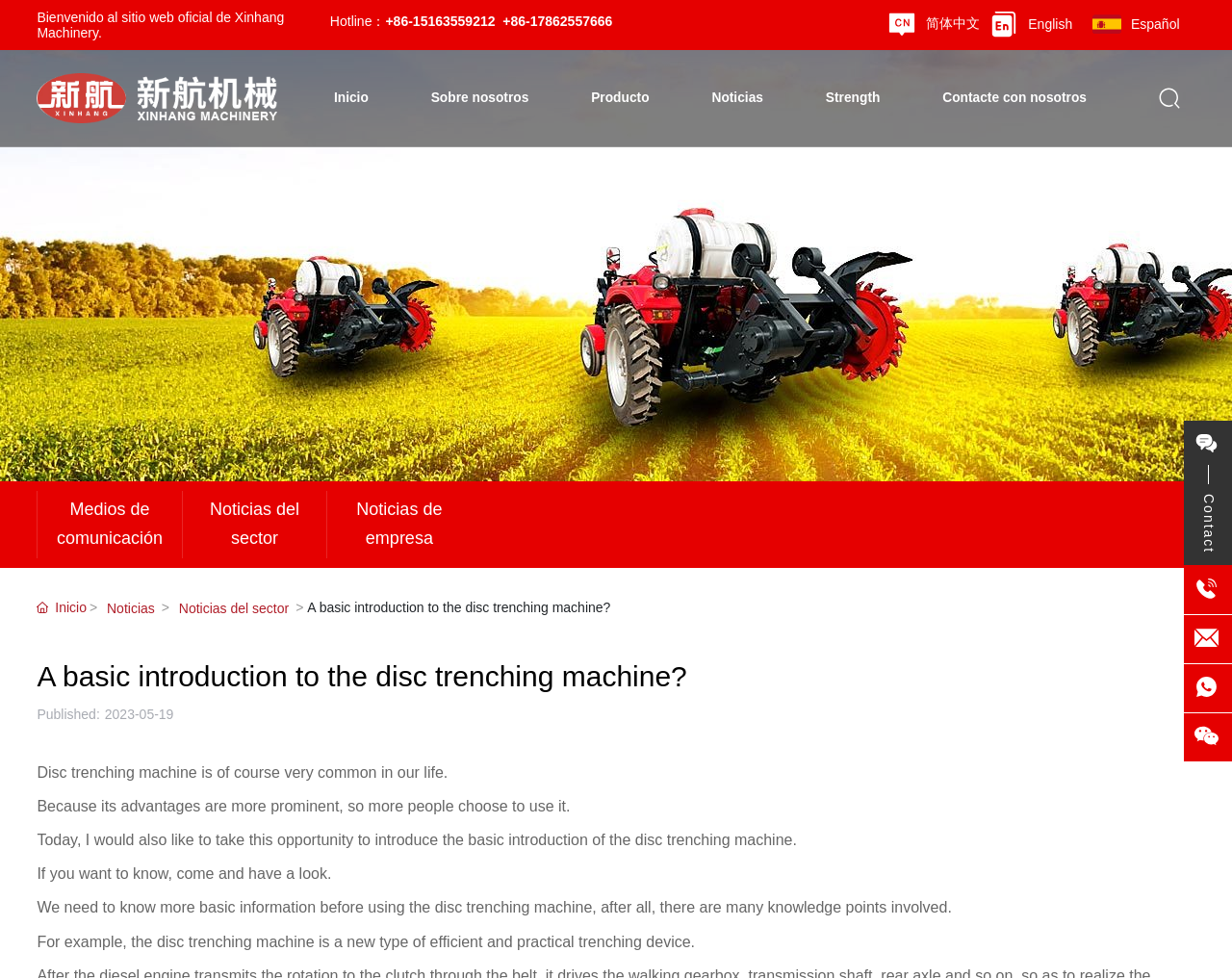Find the bounding box coordinates for the HTML element described in this sentence: "English". Provide the coordinates as four float numbers between 0 and 1, in the format [left, top, right, bottom].

[0.835, 0.017, 0.87, 0.032]